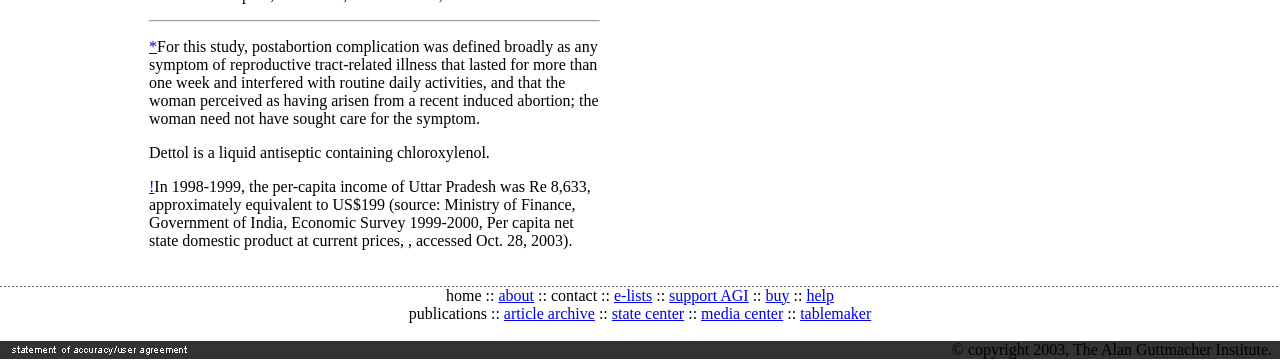Specify the bounding box coordinates of the region I need to click to perform the following instruction: "click the link about". The coordinates must be four float numbers in the range of 0 to 1, i.e., [left, top, right, bottom].

[0.116, 0.104, 0.123, 0.151]